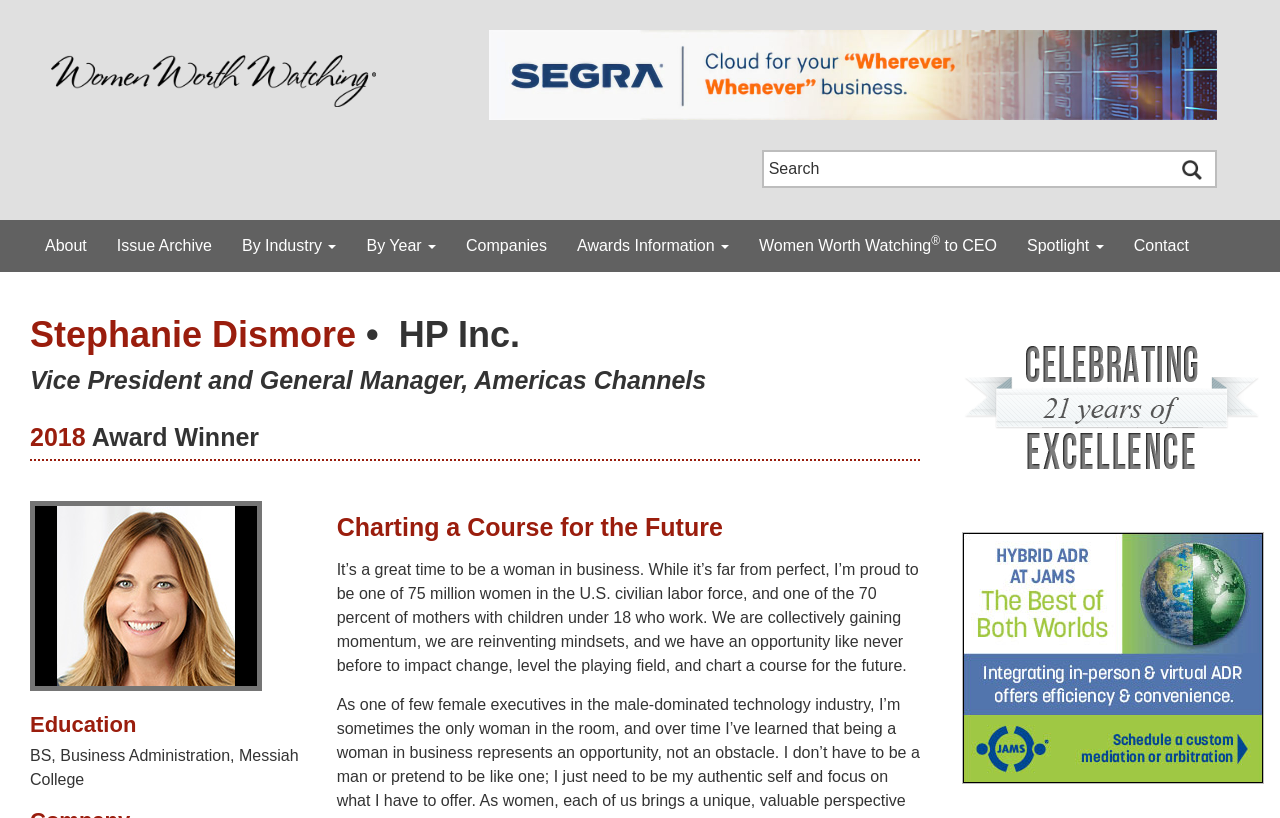Locate the bounding box coordinates of the area to click to fulfill this instruction: "Learn more about Awards Information". The bounding box should be presented as four float numbers between 0 and 1, in the order [left, top, right, bottom].

[0.439, 0.269, 0.581, 0.333]